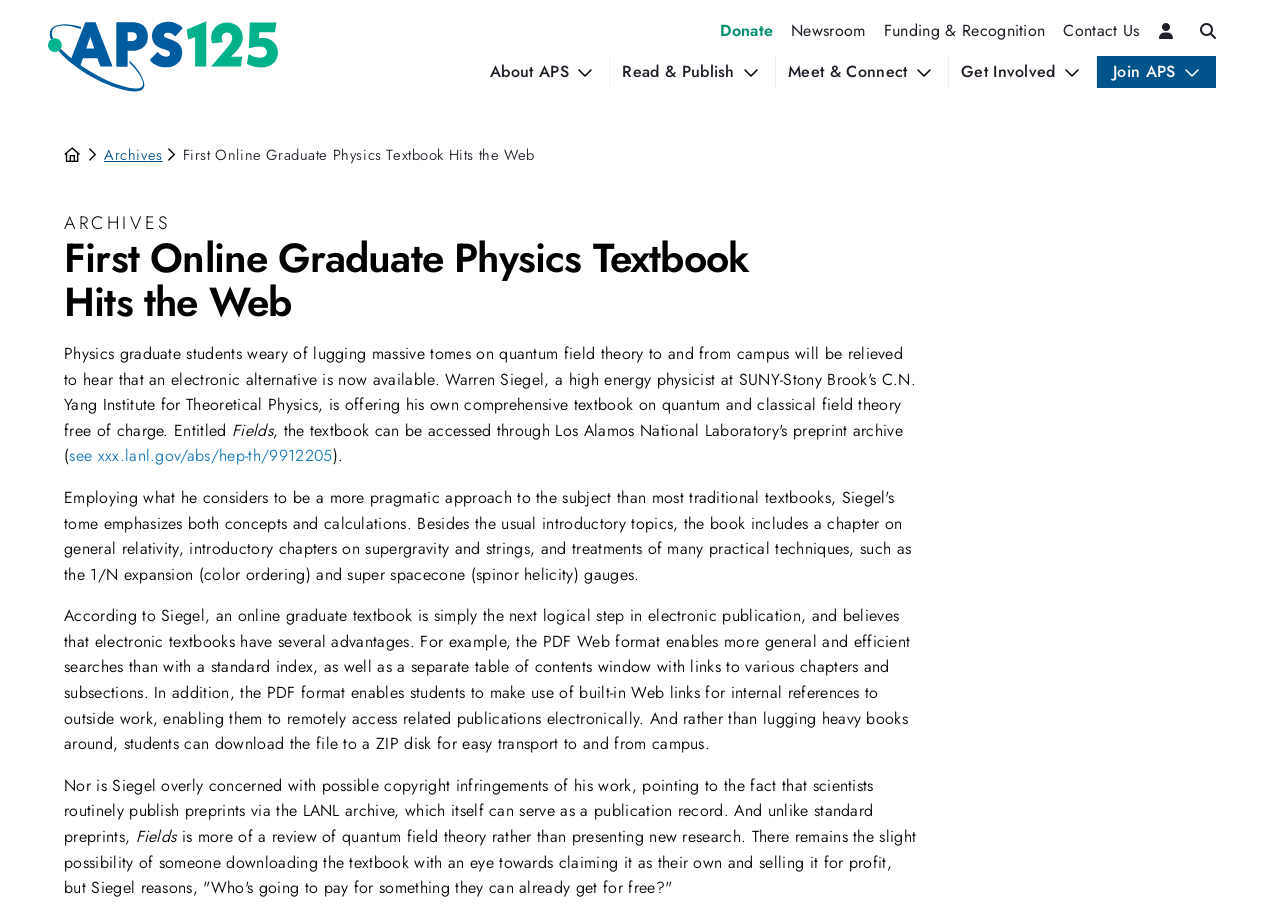Extract the bounding box coordinates for the HTML element that matches this description: "Search". The coordinates should be four float numbers between 0 and 1, i.e., [left, top, right, bottom].

[0.934, 0.013, 0.953, 0.054]